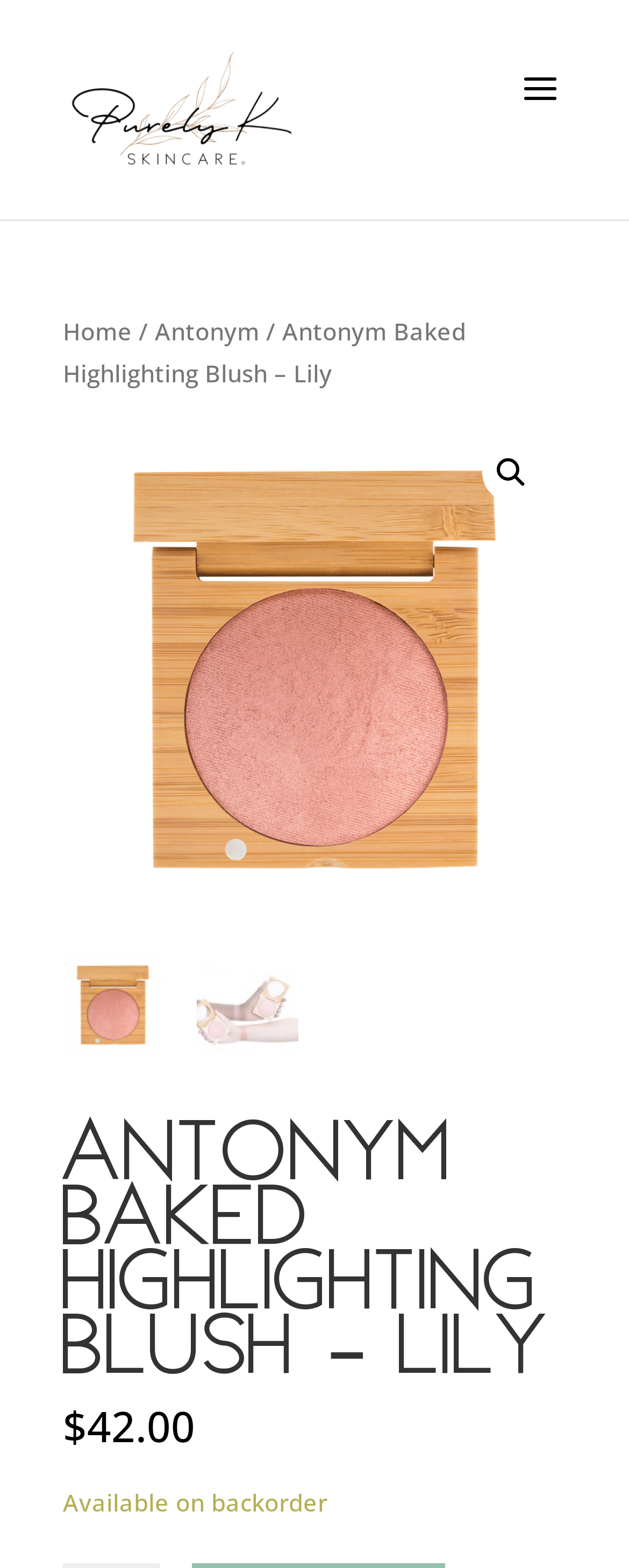Bounding box coordinates should be provided in the format (top-left x, top-left y, bottom-right x, bottom-right y) with all values between 0 and 1. Identify the bounding box for this UI element: alt="Purely K Skincare"

[0.11, 0.057, 0.471, 0.08]